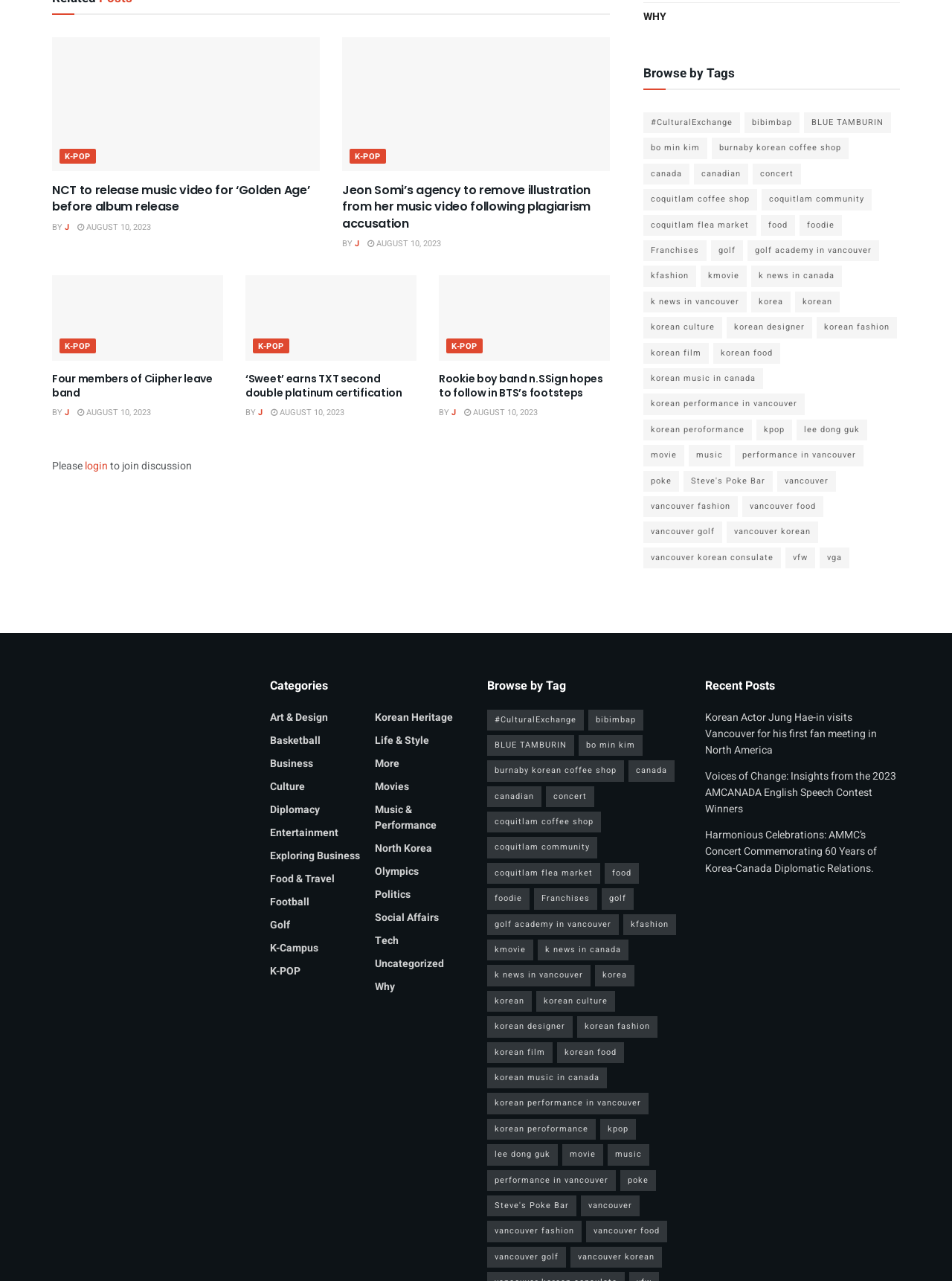What is required to join the discussion on this webpage?
Look at the image and provide a short answer using one word or a phrase.

Login